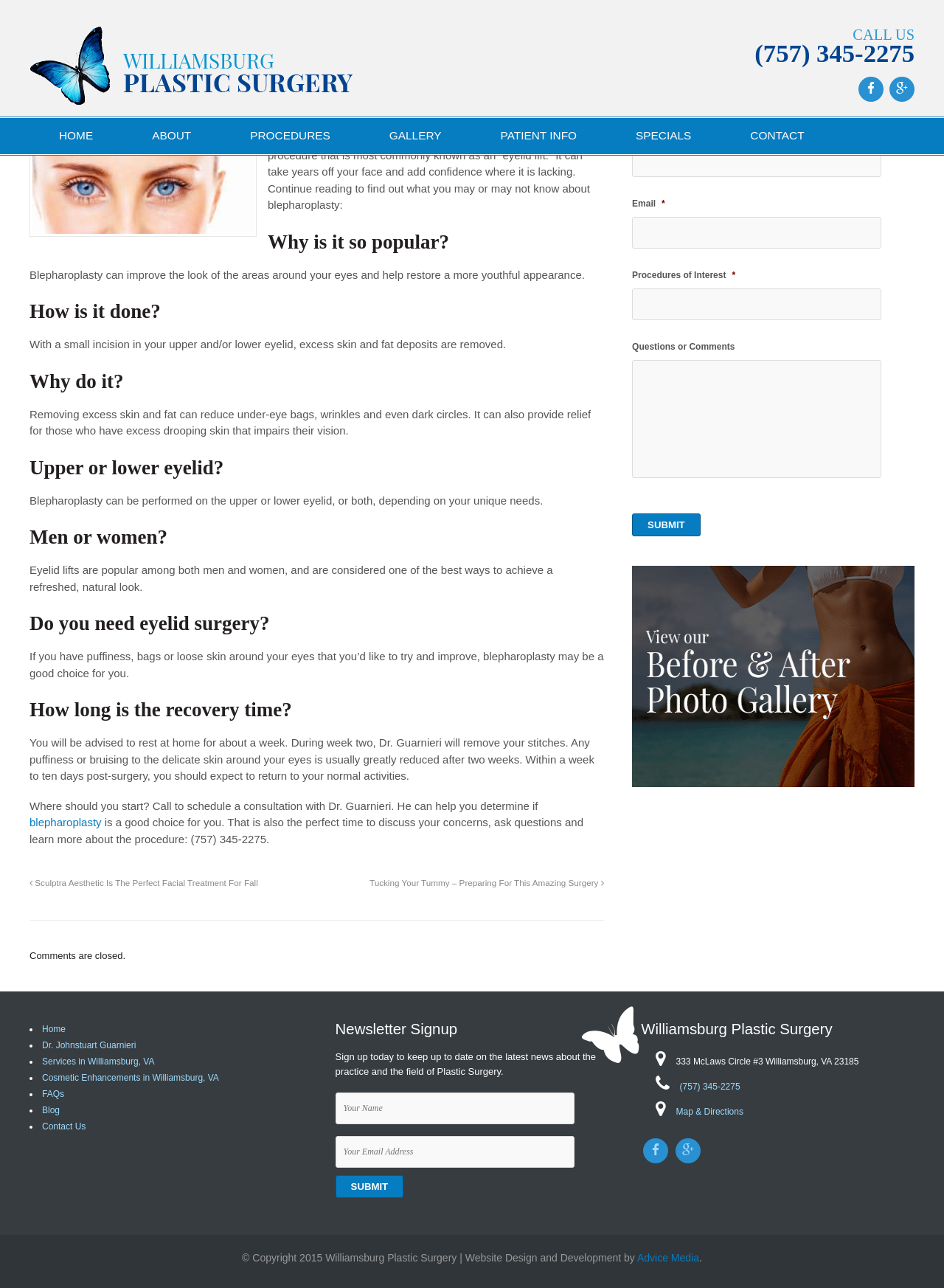Locate the bounding box coordinates of the clickable region to complete the following instruction: "Submit the form."

[0.67, 0.399, 0.742, 0.416]